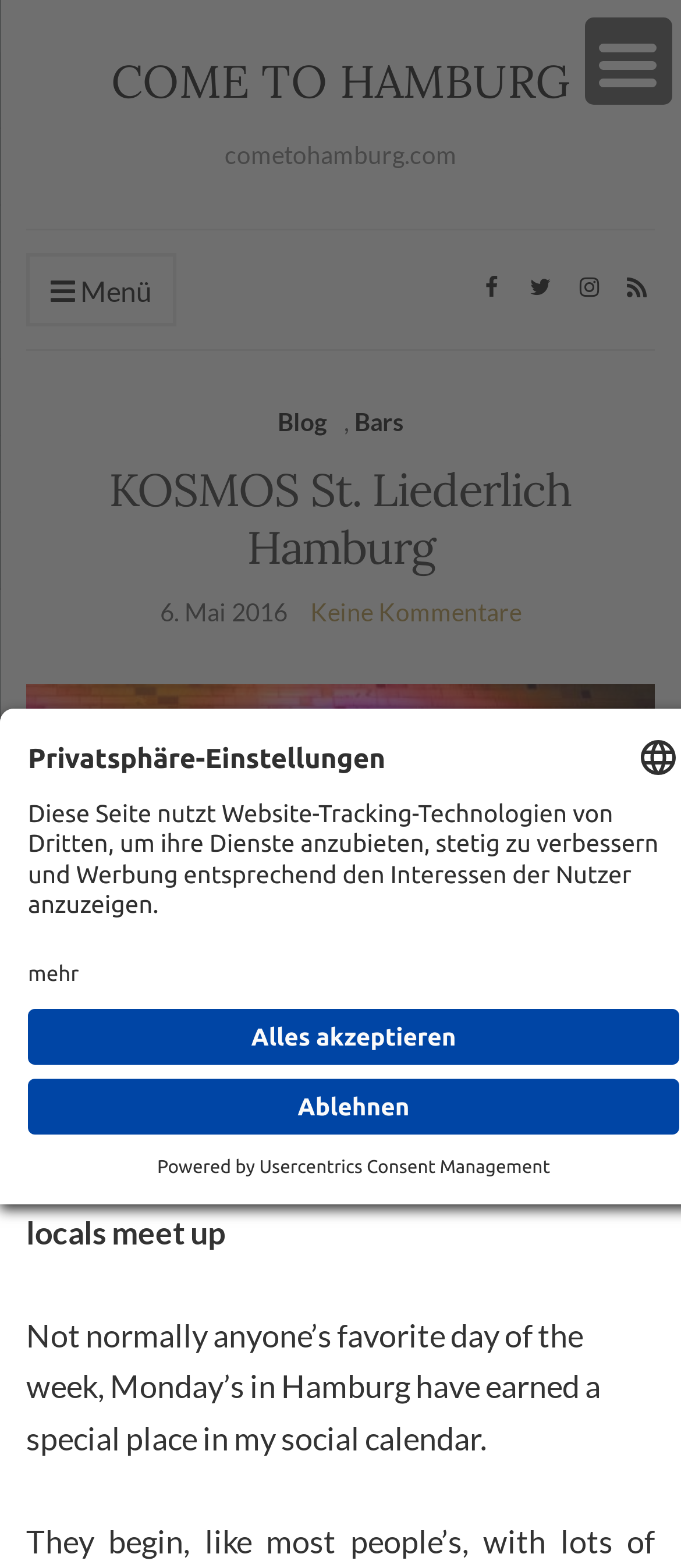Identify the main title of the webpage and generate its text content.

KOSMOS St. Liederlich Hamburg